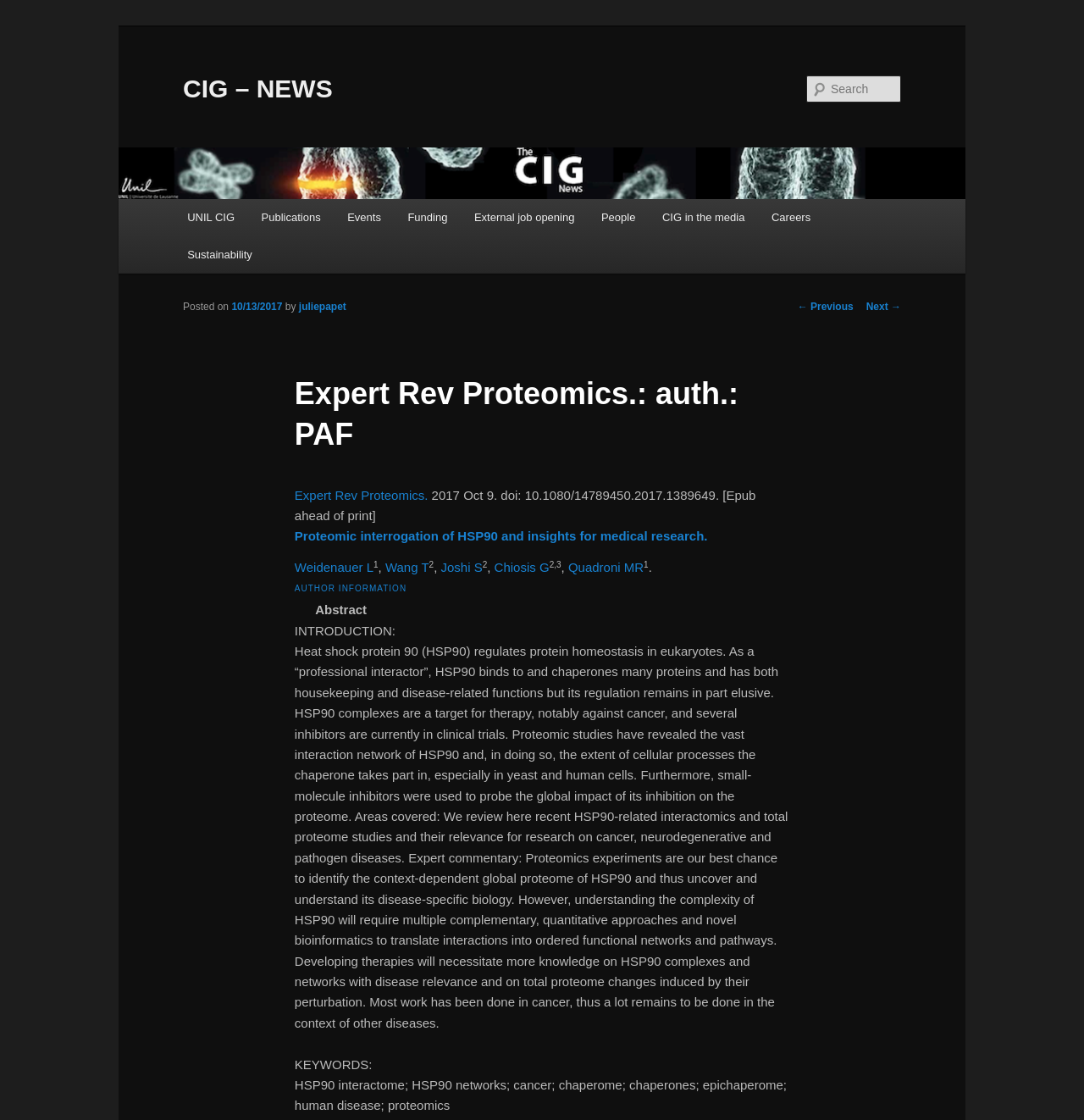Please identify the bounding box coordinates of the area that needs to be clicked to fulfill the following instruction: "Read the article 'Proteomic interrogation of HSP90 and insights for medical research.'."

[0.272, 0.472, 0.653, 0.485]